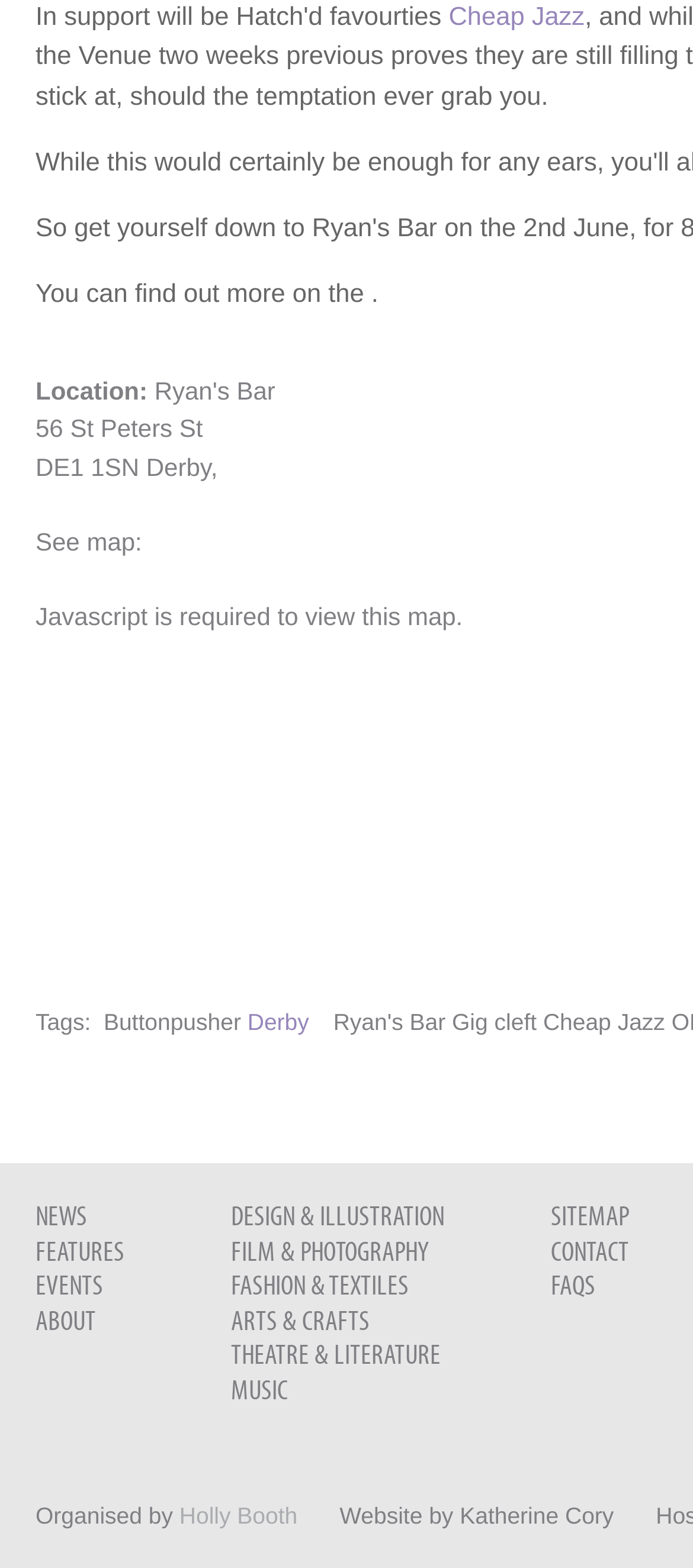What are the categories of events listed on the webpage?
Refer to the image and give a detailed answer to the query.

I found the categories of events by looking at the link elements [134] to [143] which contain the names of the categories, such as 'NEWS', 'FEATURES', 'EVENTS', 'ABOUT', etc.